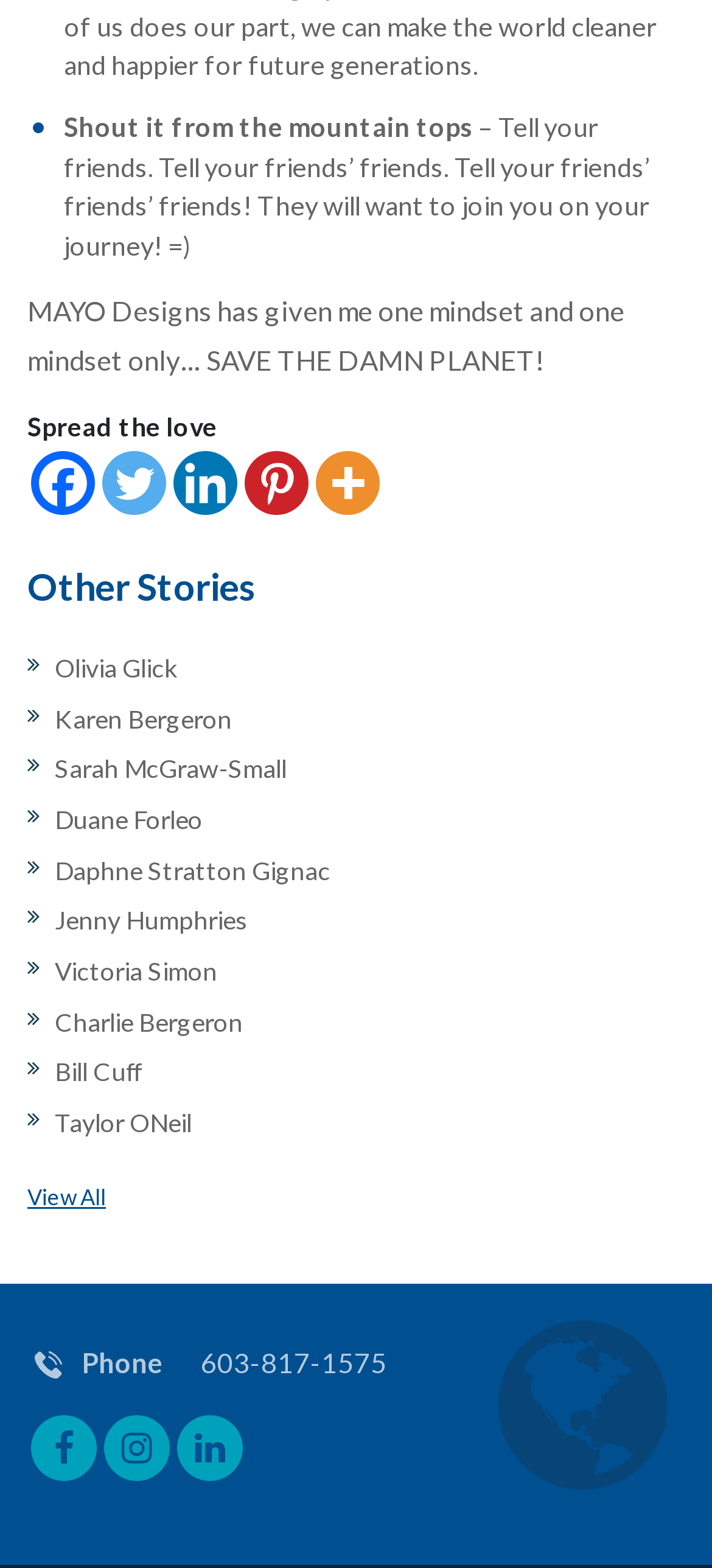Please determine the bounding box coordinates of the element to click on in order to accomplish the following task: "Call the phone number". Ensure the coordinates are four float numbers ranging from 0 to 1, i.e., [left, top, right, bottom].

[0.282, 0.858, 0.544, 0.879]